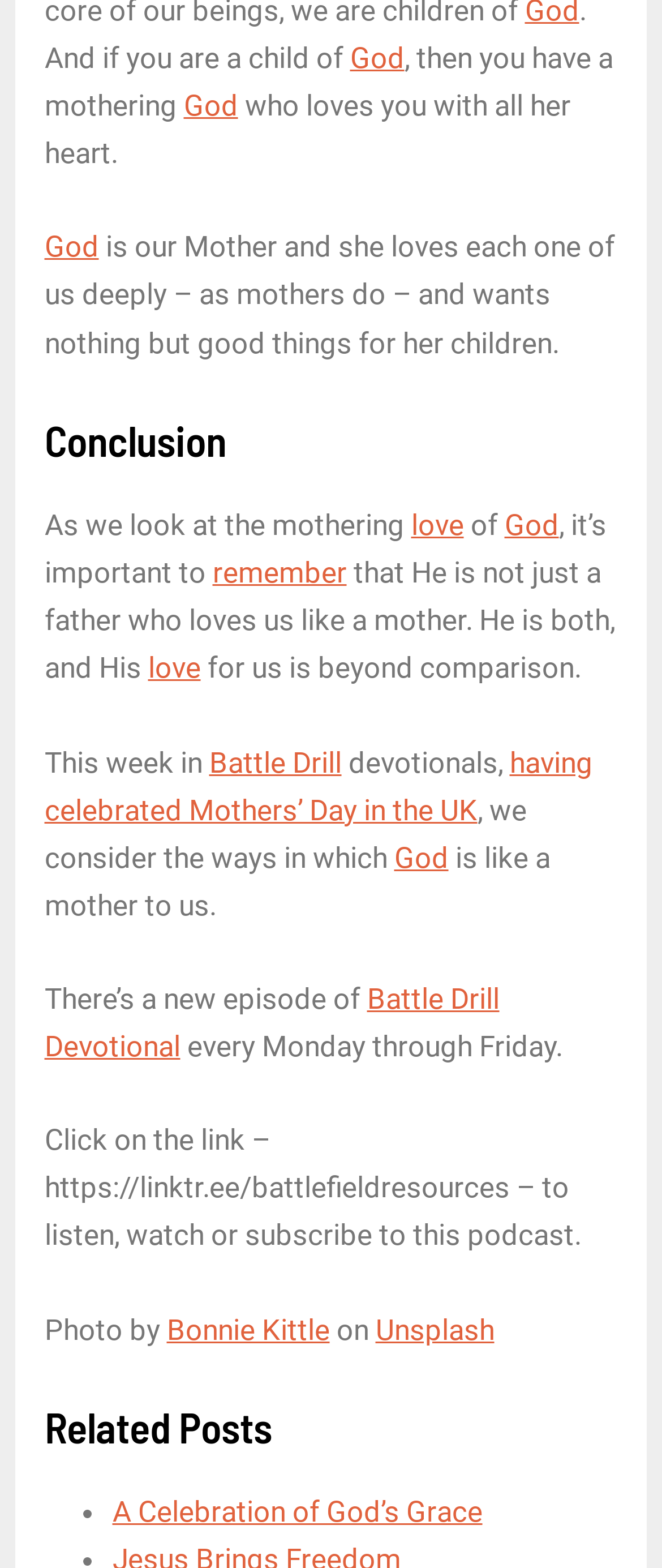Given the description "A Celebration of God’s Grace", provide the bounding box coordinates of the corresponding UI element.

[0.17, 0.953, 0.729, 0.975]